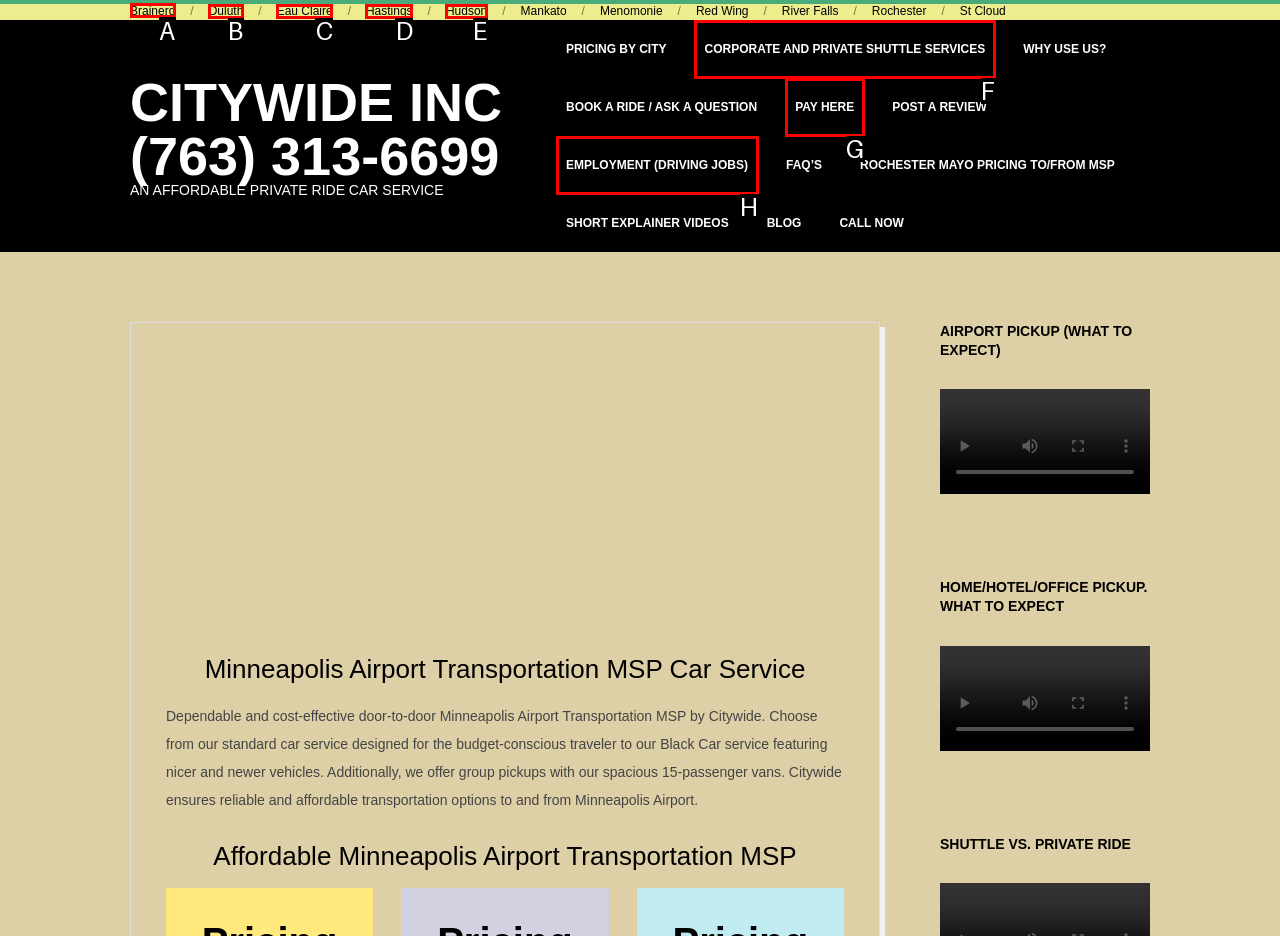Find the correct option to complete this instruction: Click on Brainerd link. Reply with the corresponding letter.

A